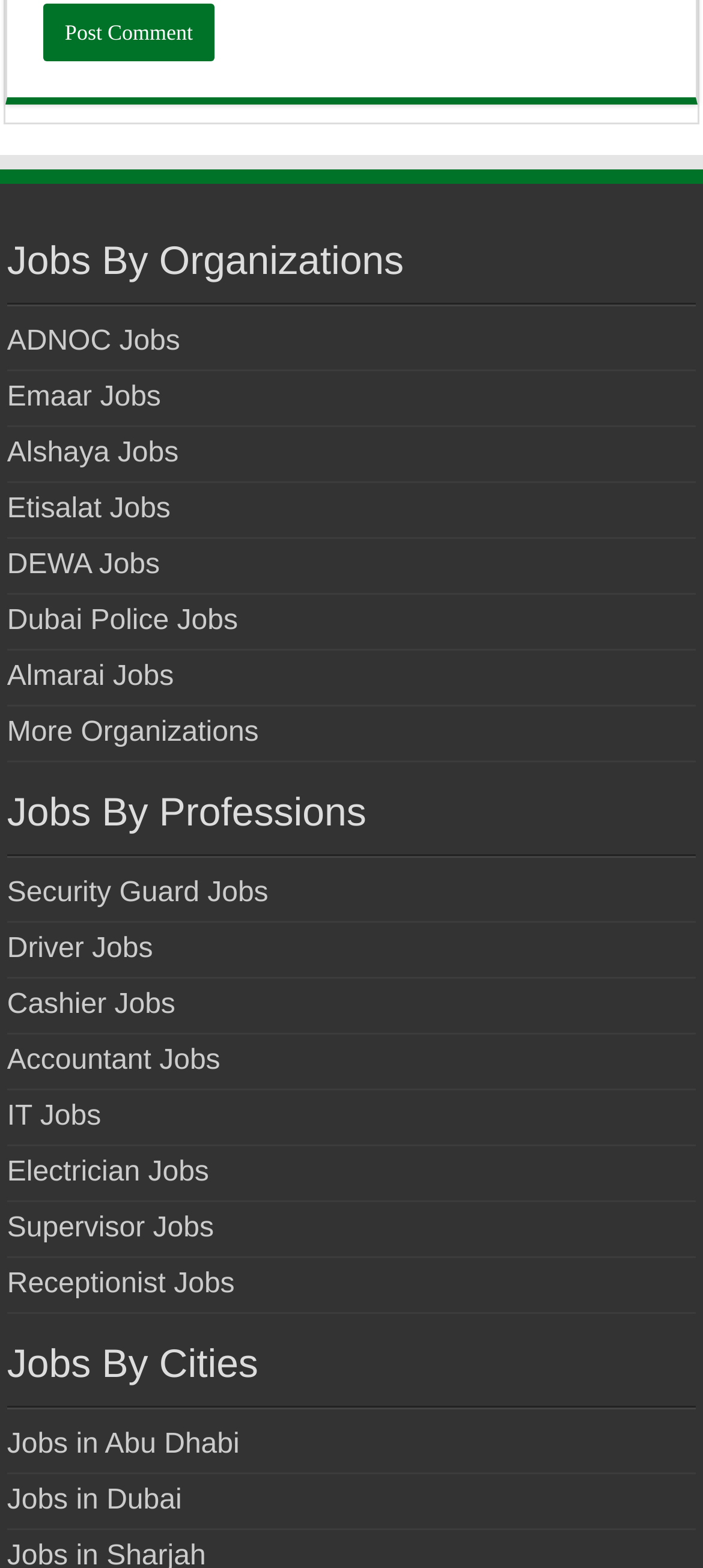Highlight the bounding box coordinates of the element you need to click to perform the following instruction: "Explore Jobs in Abu Dhabi."

[0.01, 0.912, 0.341, 0.931]